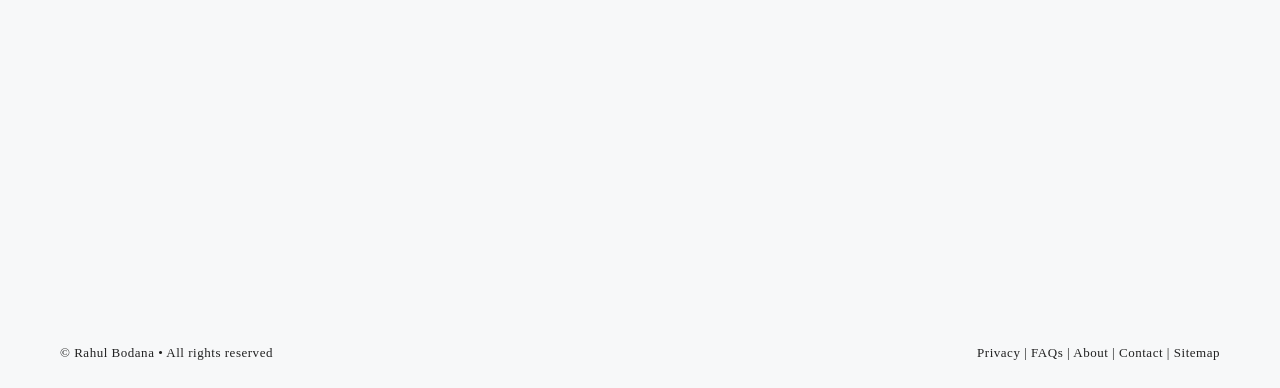Locate the bounding box of the UI element based on this description: "Libby Williams". Provide four float numbers between 0 and 1 as [left, top, right, bottom].

None